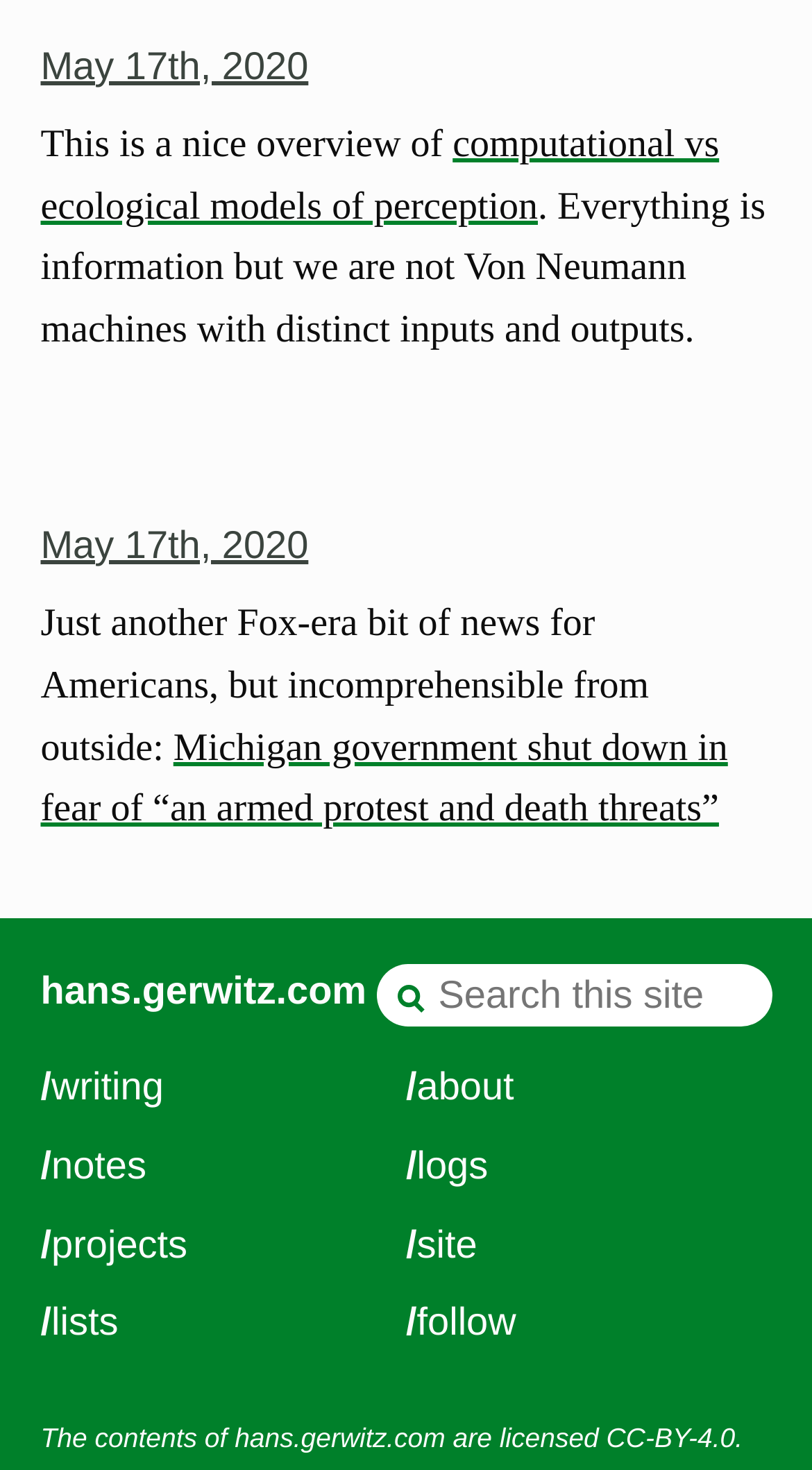What is the date of the first link?
Give a single word or phrase answer based on the content of the image.

May 17th, 2020